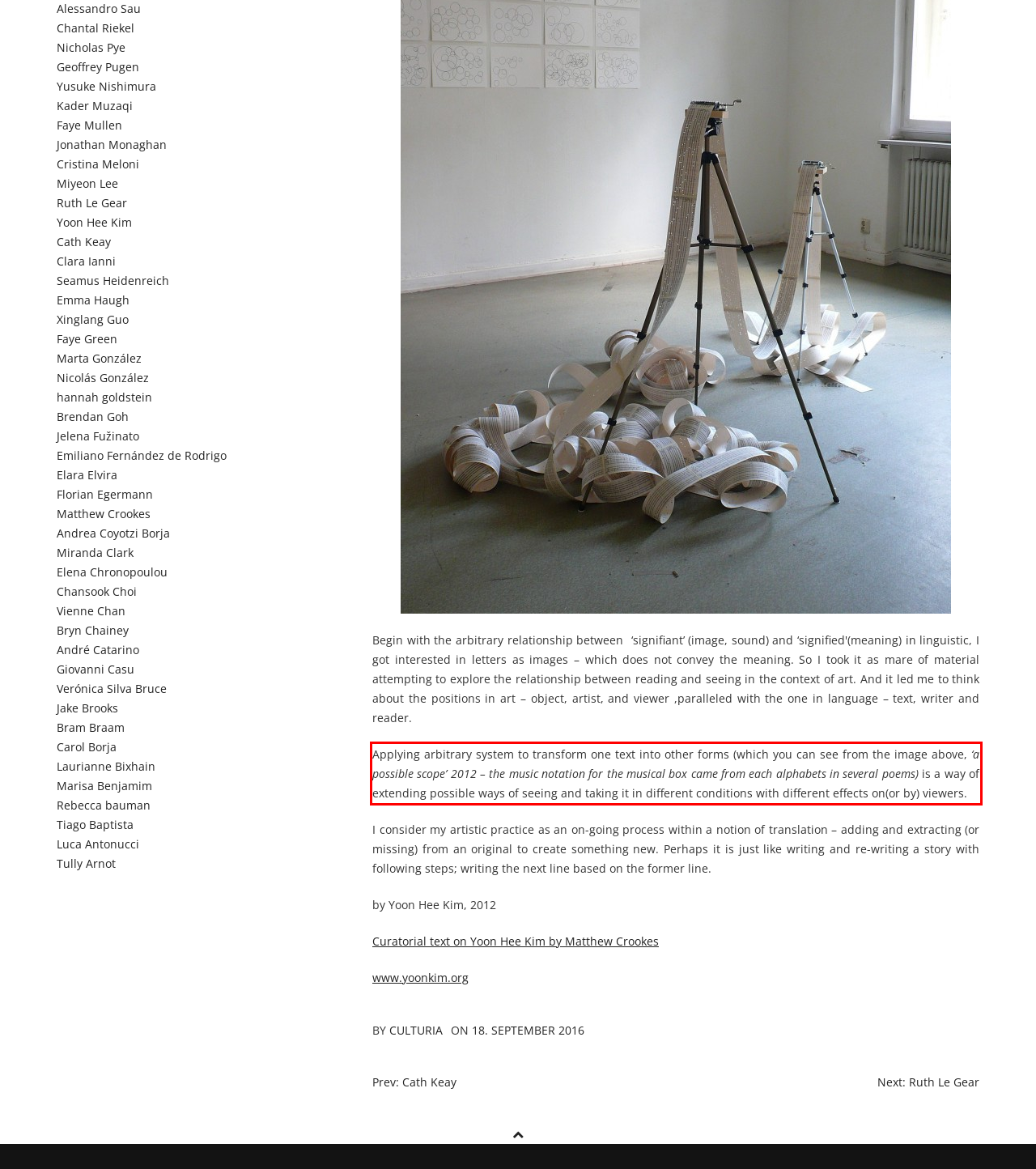You have a screenshot with a red rectangle around a UI element. Recognize and extract the text within this red bounding box using OCR.

Applying arbitrary system to transform one text into other forms (which you can see from the image above, ‘a possible scope’ 2012 – the music notation for the musical box came from each alphabets in several poems) is a way of extending possible ways of seeing and taking it in different conditions with different effects on(or by) viewers.